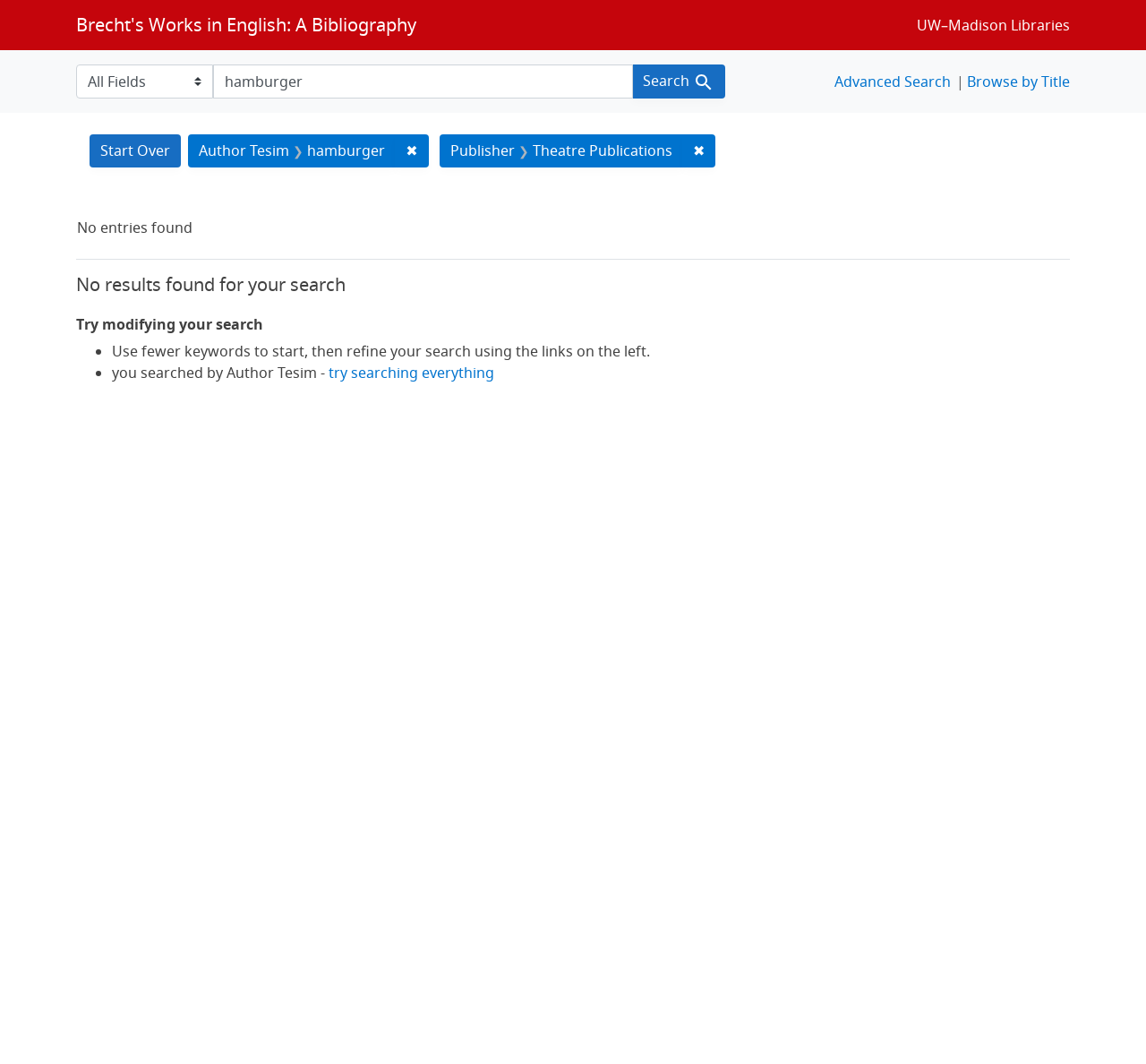Find and provide the bounding box coordinates for the UI element described with: "Skip to first result".

[0.008, 0.004, 0.067, 0.018]